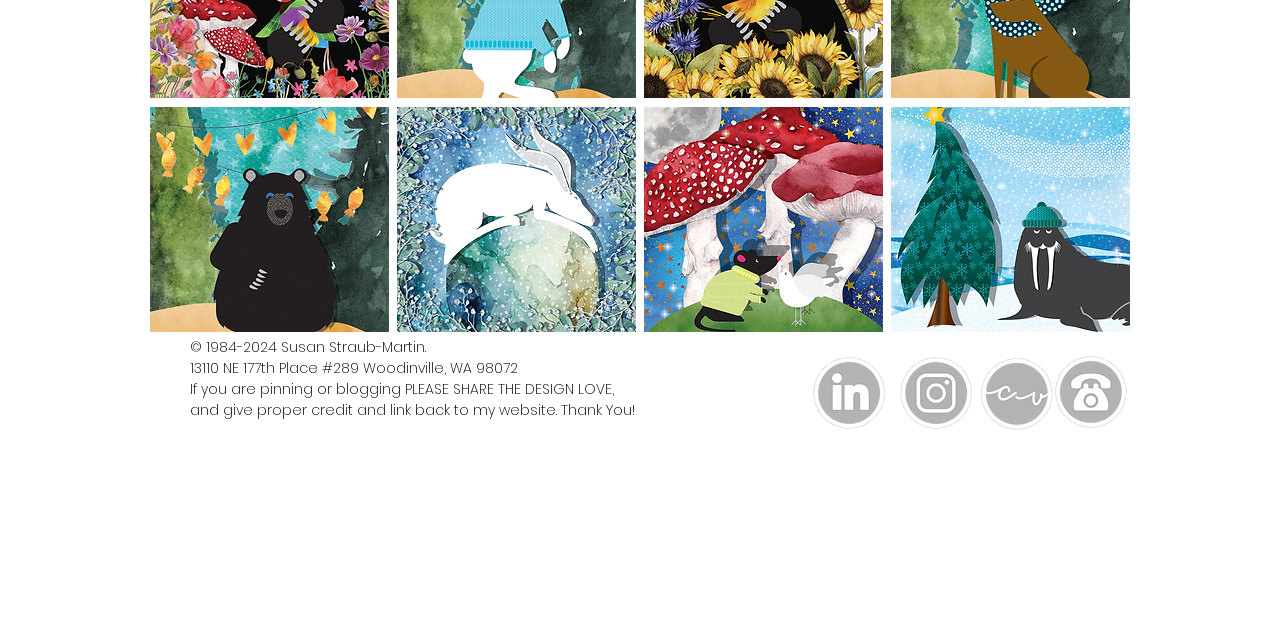Locate the bounding box of the UI element defined by this description: "press to zoom". The coordinates should be given as four float numbers between 0 and 1, formatted as [left, top, right, bottom].

[0.503, 0.167, 0.69, 0.519]